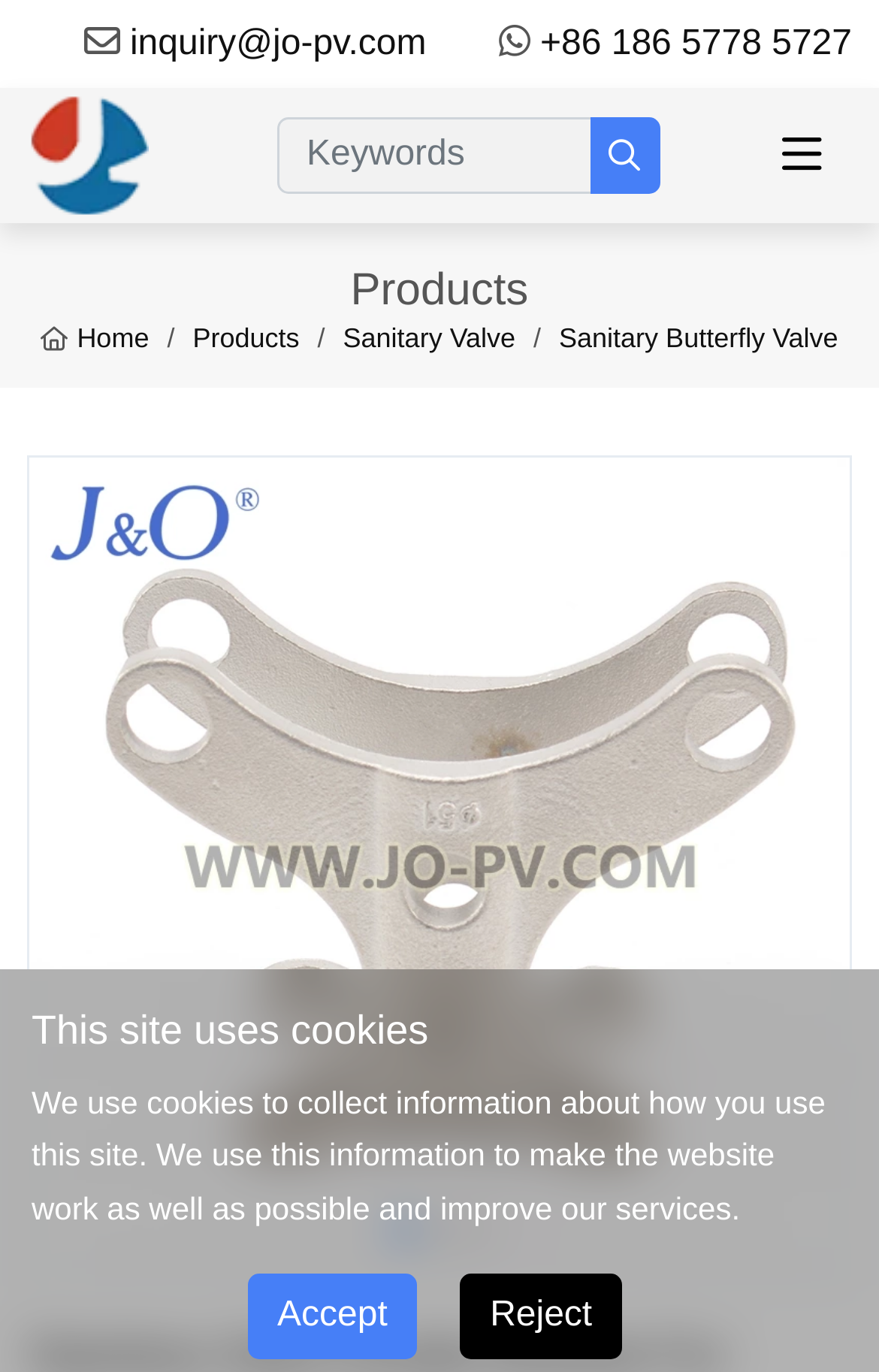Please provide a one-word or phrase answer to the question: 
What is the purpose of the searchbox?

To search for keywords